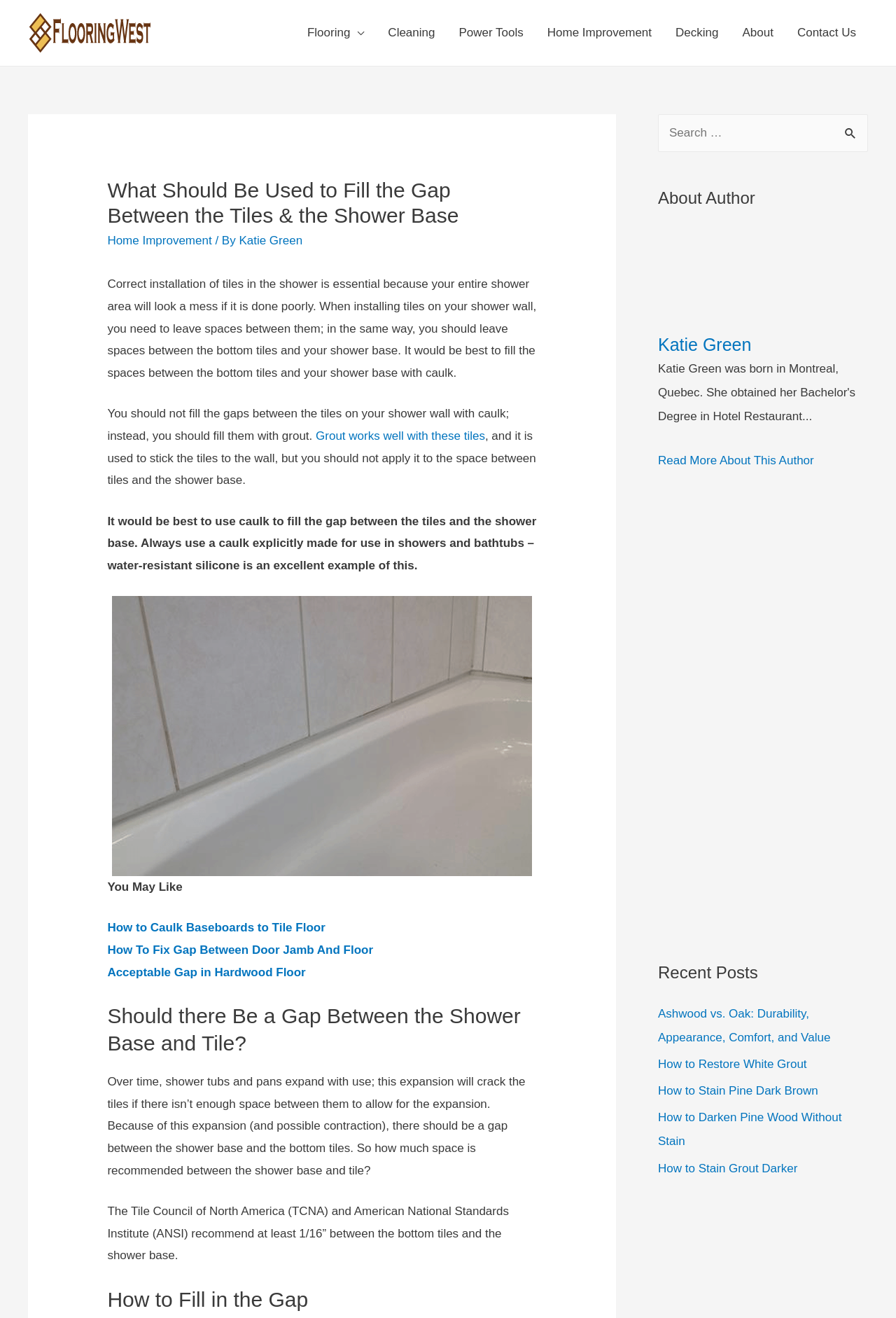Locate the primary headline on the webpage and provide its text.

What Should Be Used to Fill the Gap Between the Tiles & the Shower Base